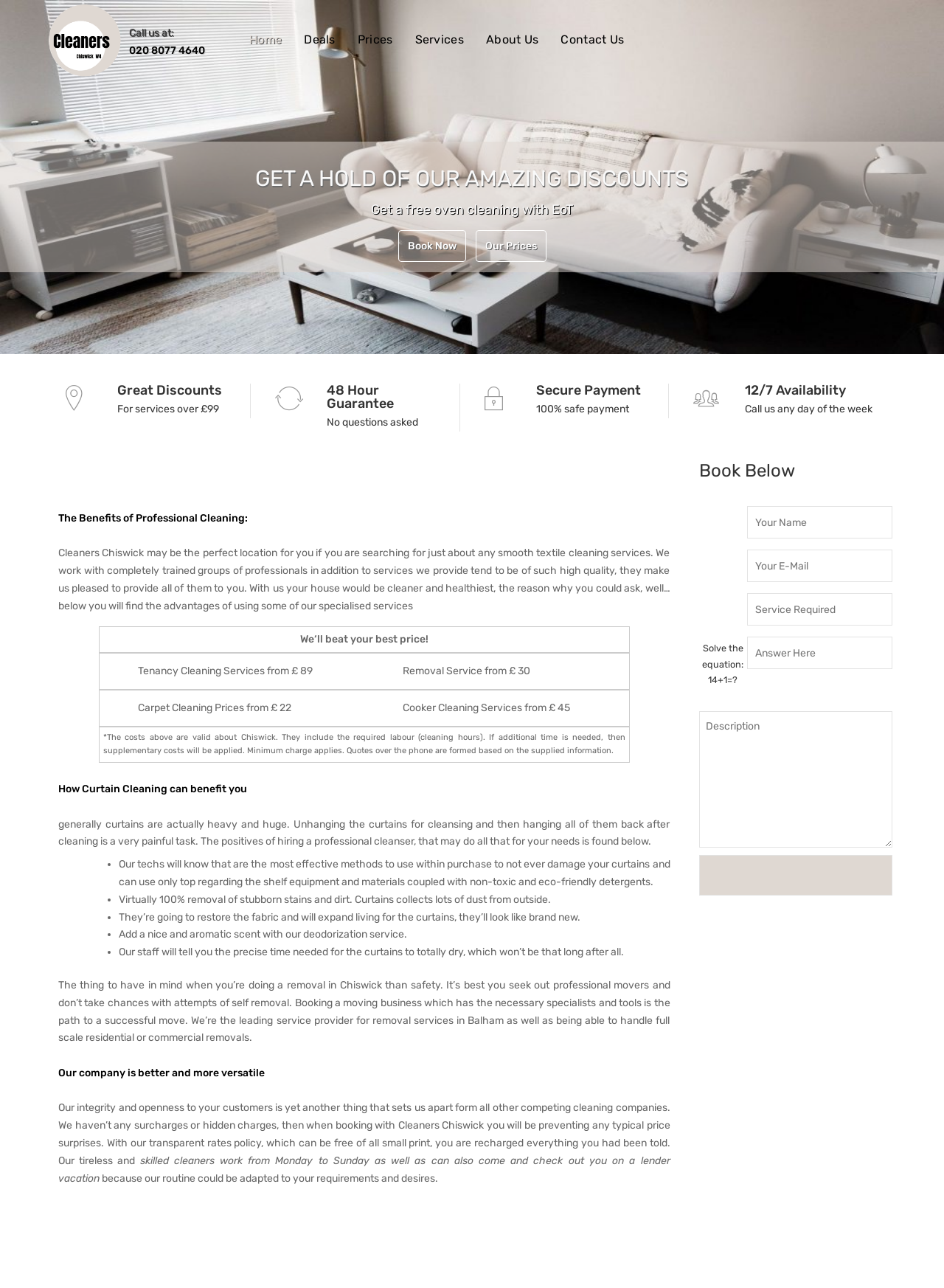Locate the UI element described by parent_node: Call us at: and provide its bounding box coordinates. Use the format (top-left x, top-left y, bottom-right x, bottom-right y) with all values as floating point numbers between 0 and 1.

[0.051, 0.003, 0.137, 0.06]